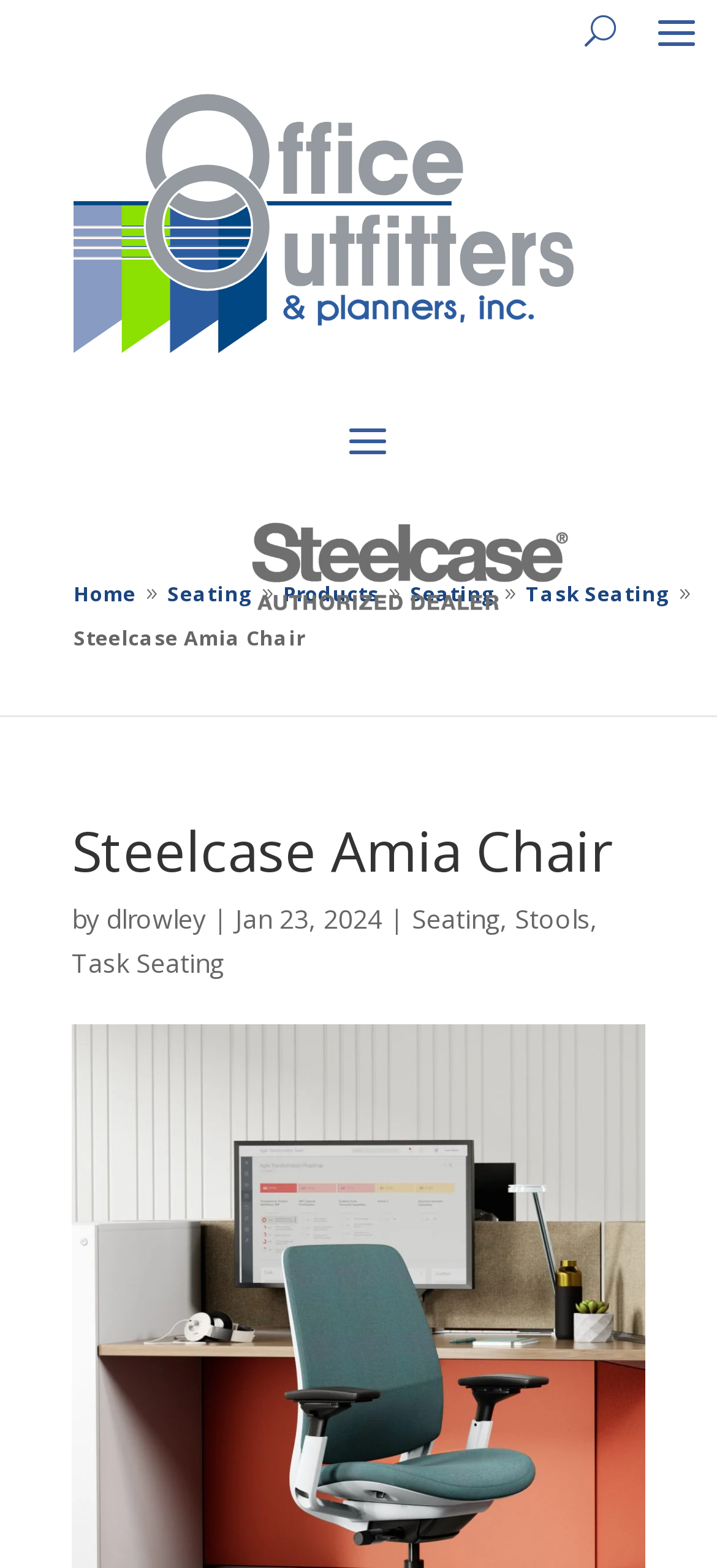Provide your answer in one word or a succinct phrase for the question: 
Who is the author of the latest article?

dlrowley